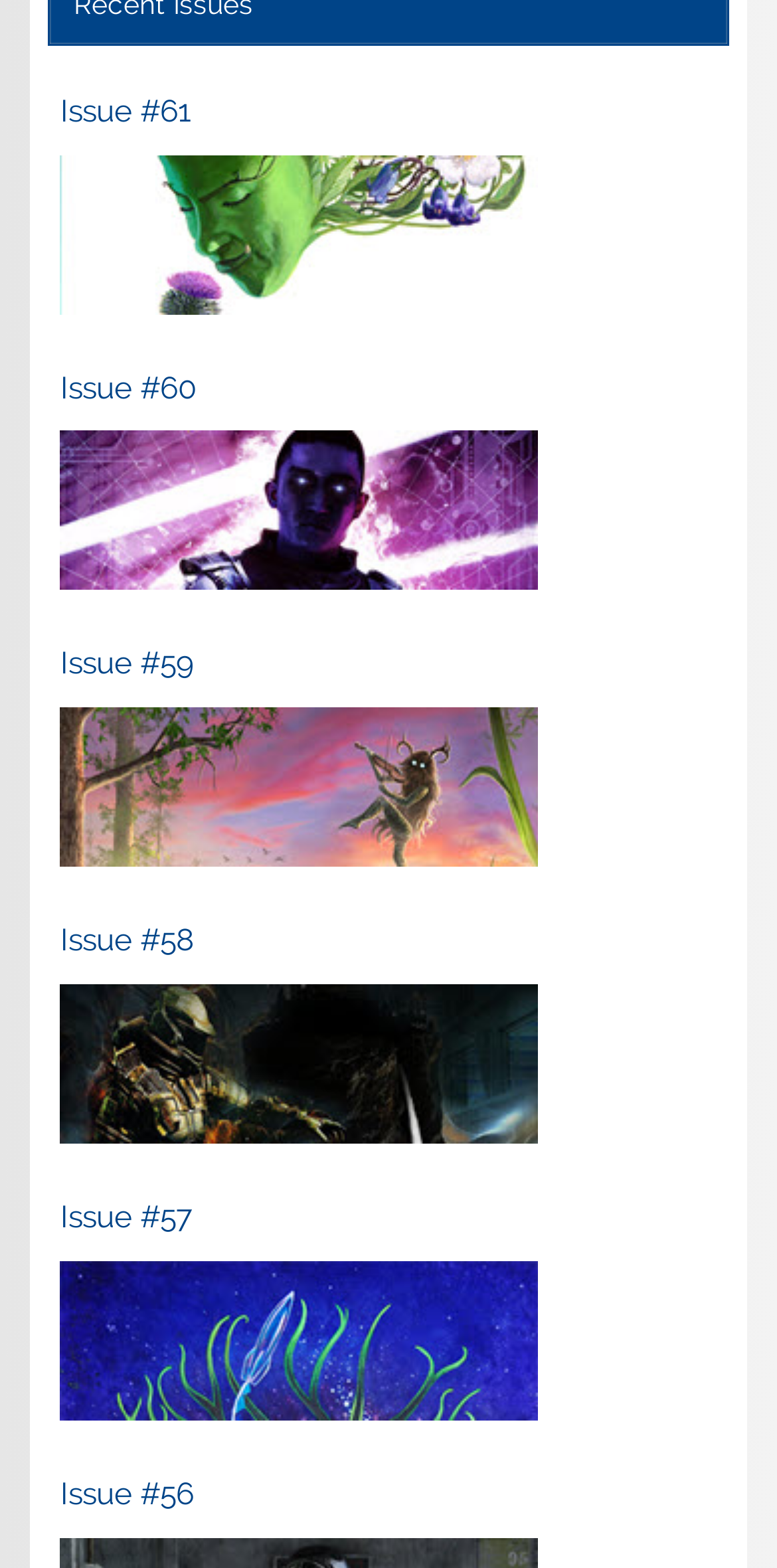Using the elements shown in the image, answer the question comprehensively: Are the issue links grouped together?

The issue links are grouped together, with each issue having two links with the same text, indicating that they are related to the same issue.